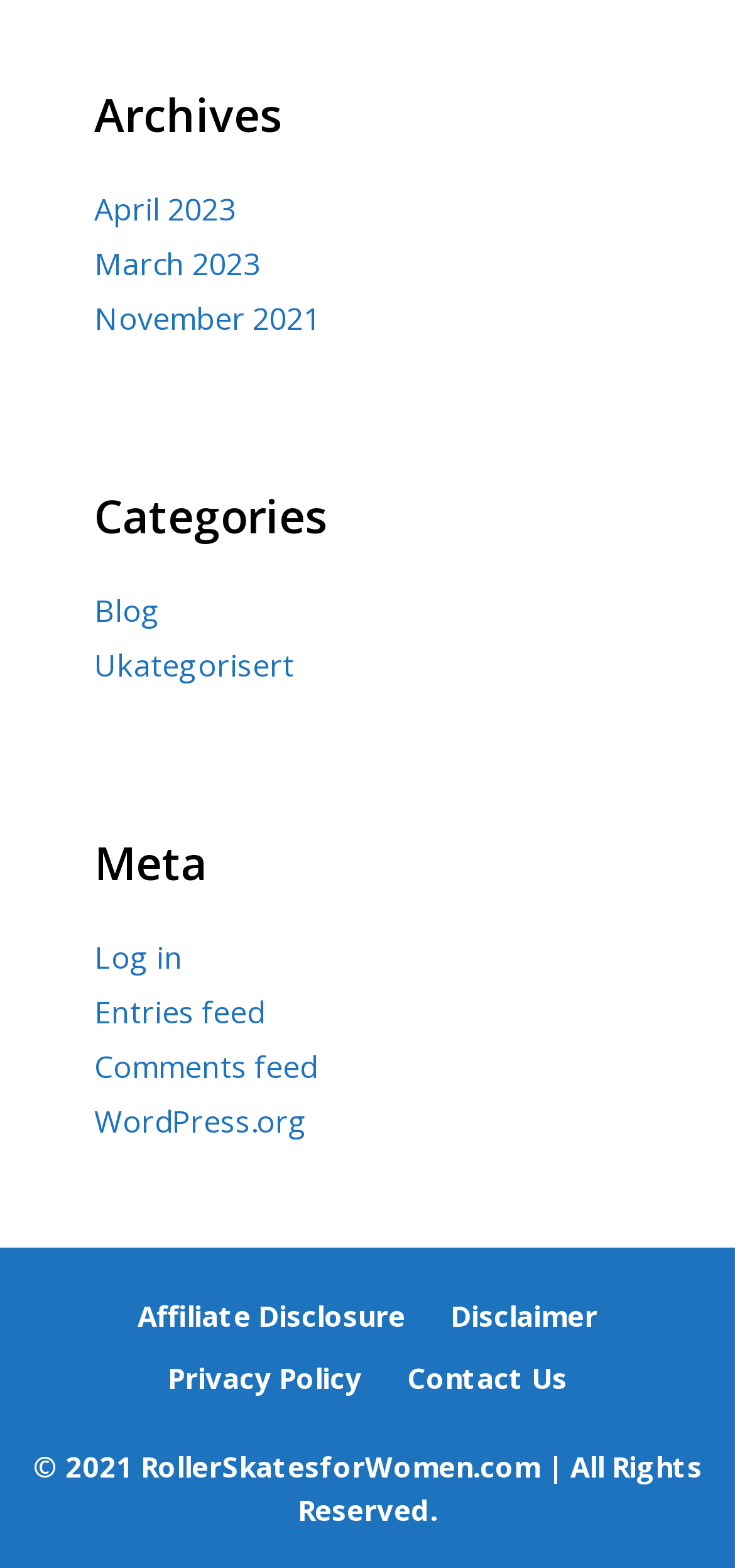Can you give a detailed response to the following question using the information from the image? How many links are in the site information section?

I looked at the section with the heading 'Site' and found four links: 'Affiliate Disclosure', 'Disclaimer', 'Privacy Policy', and 'Contact Us', totaling 4 links in the site information section.